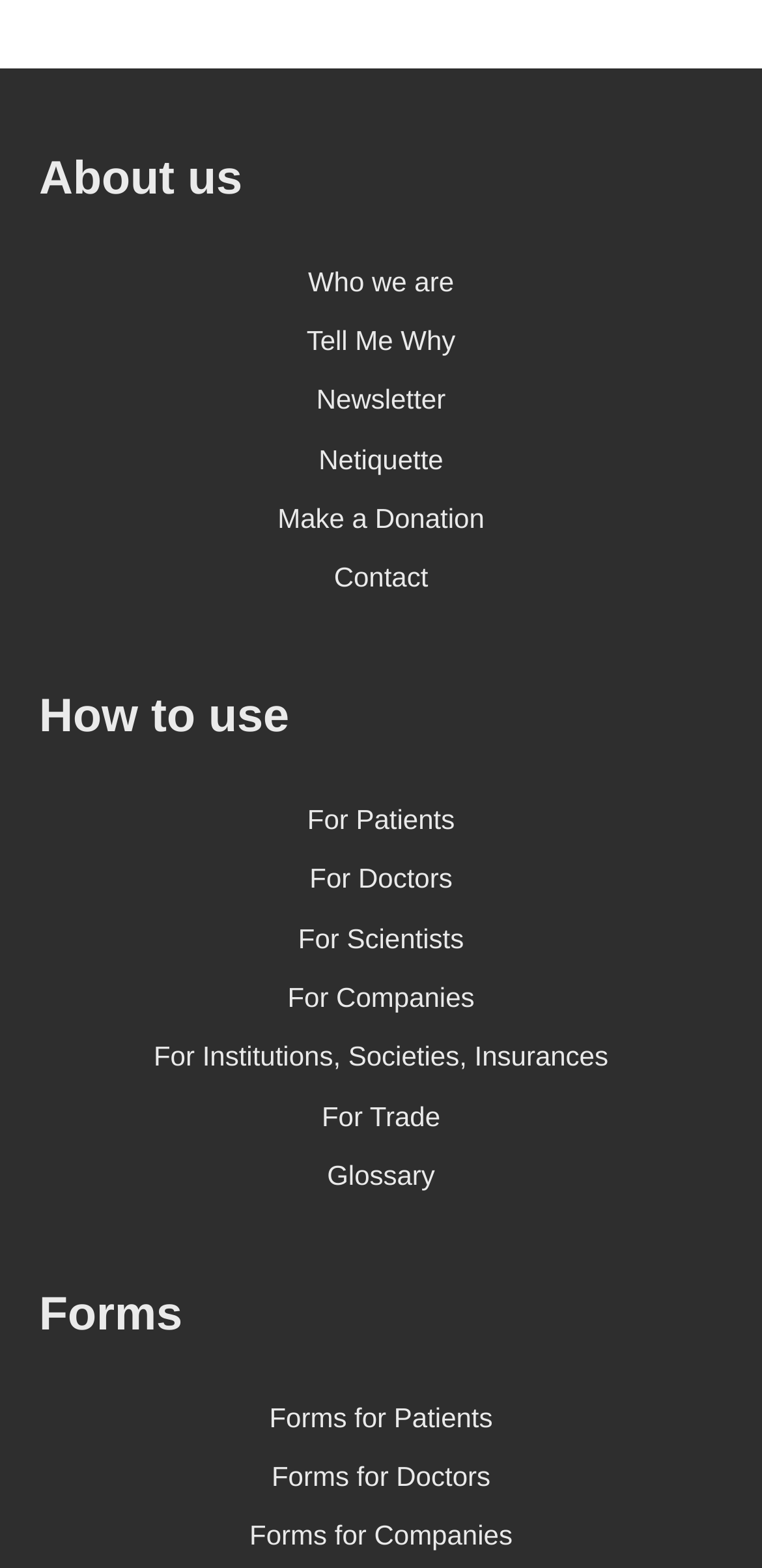Use a single word or phrase to answer the question:
What is the main category of the 'About us' section?

Who we are